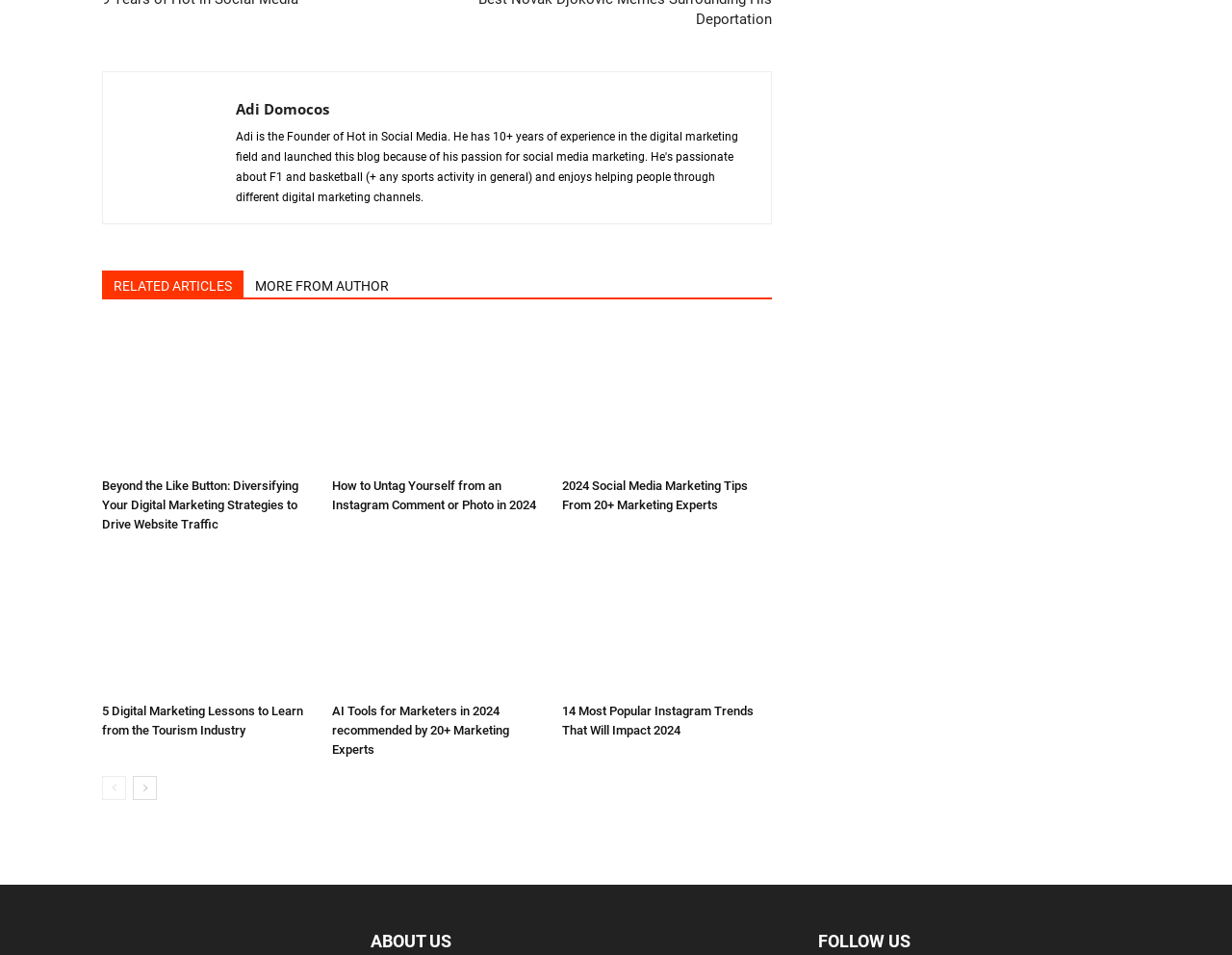What is the section at the bottom of the page?
Based on the content of the image, thoroughly explain and answer the question.

The section at the bottom of the page appears to be a footer section, which contains links to 'About Us' and 'Follow Us', suggesting that these are important sections of the website that users may want to access.